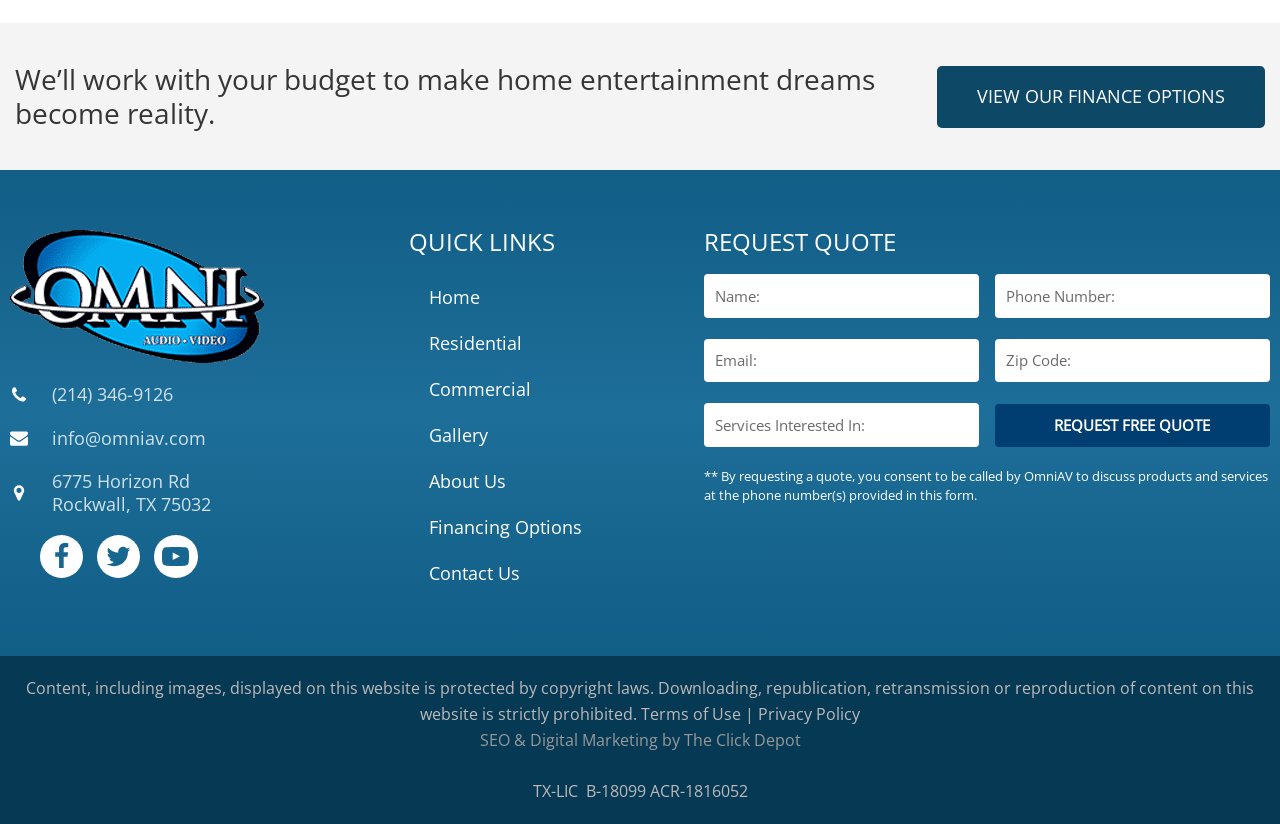Predict the bounding box coordinates of the UI element that matches this description: "About Us". The coordinates should be in the format [left, top, right, bottom] with each value between 0 and 1.

[0.319, 0.556, 0.534, 0.612]